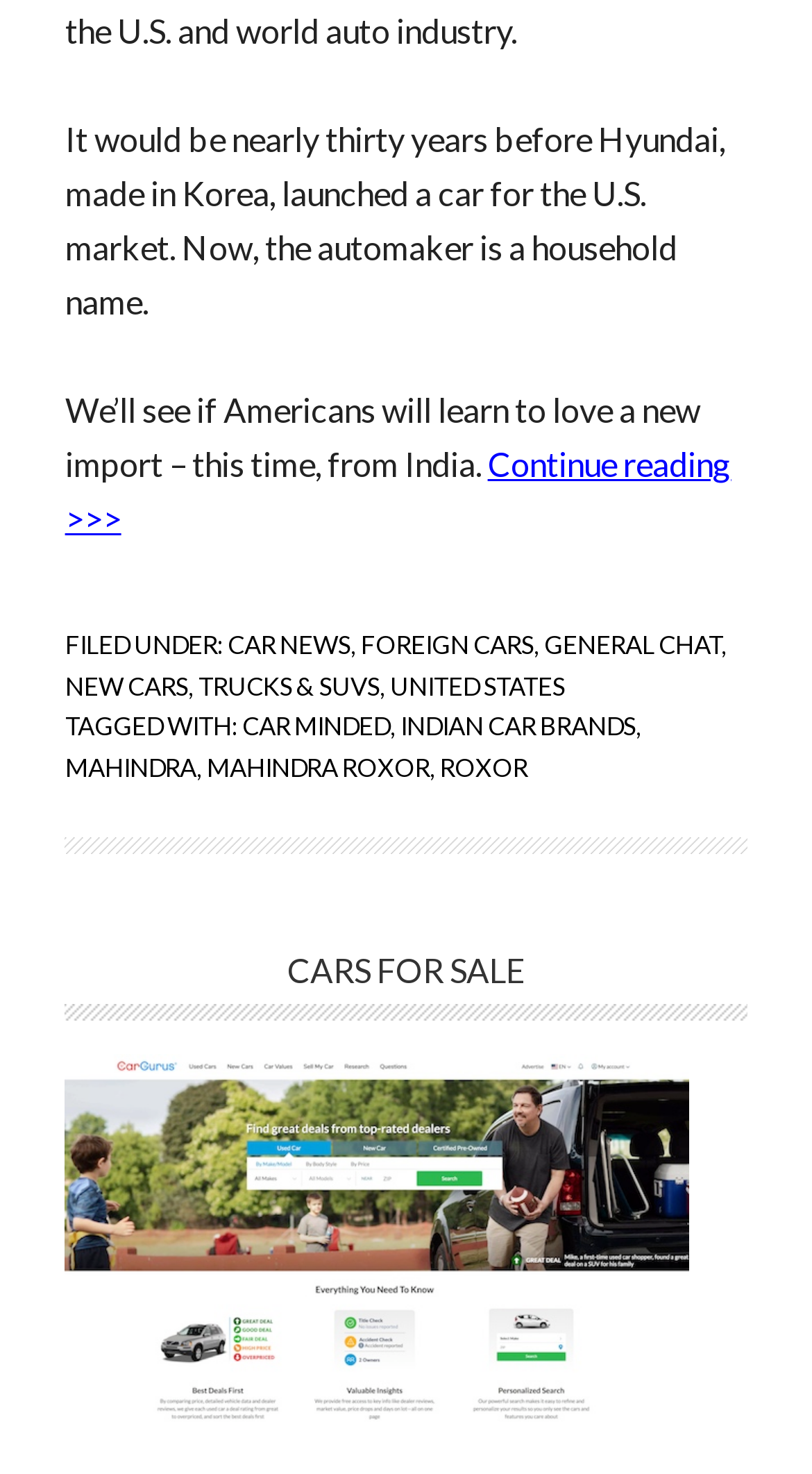What is the name of the sidebar section?
Answer the question based on the image using a single word or a brief phrase.

Primary Sidebar